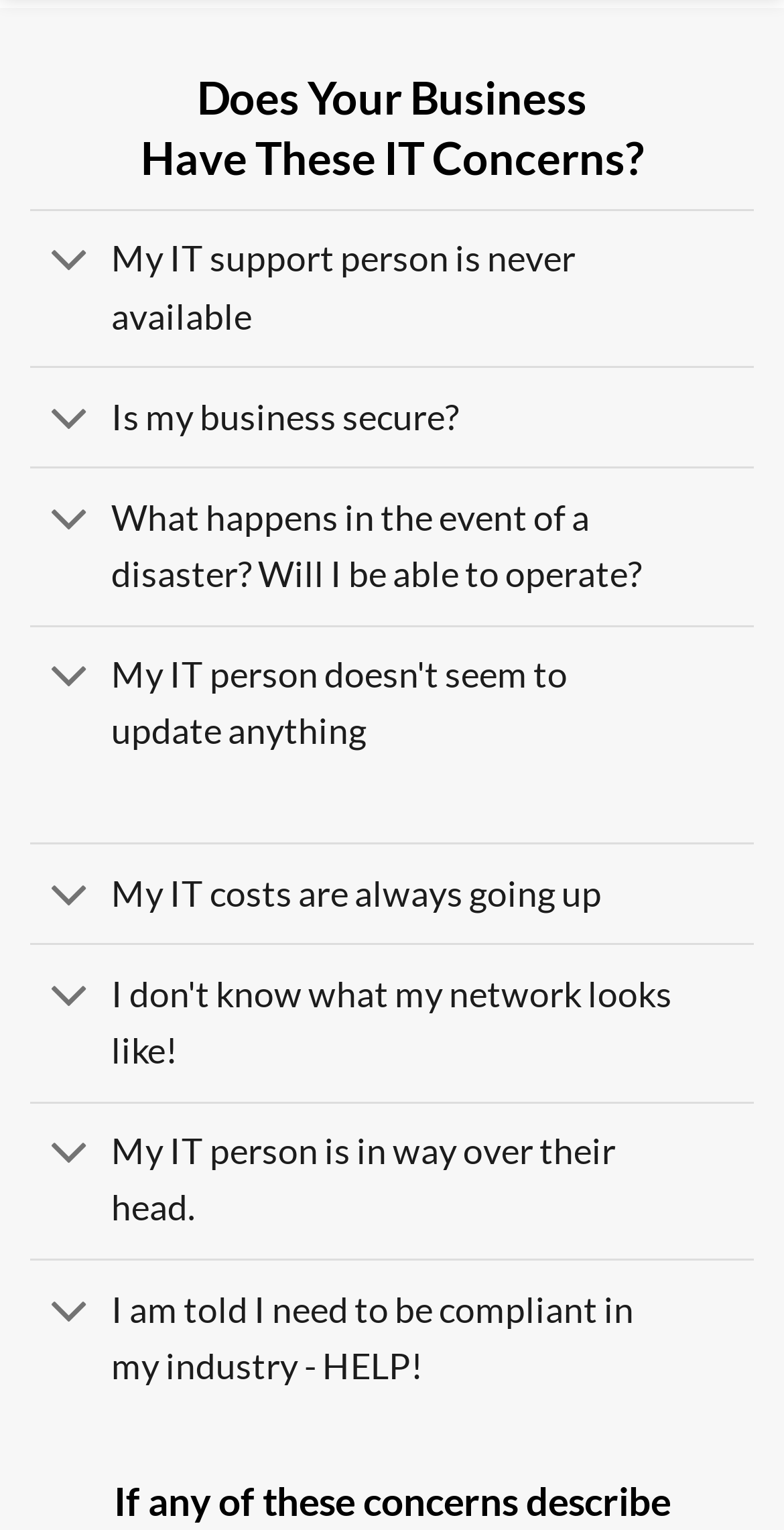Determine the bounding box for the UI element as described: "Is my business secure?". The coordinates should be represented as four float numbers between 0 and 1, formatted as [left, top, right, bottom].

[0.038, 0.239, 0.962, 0.305]